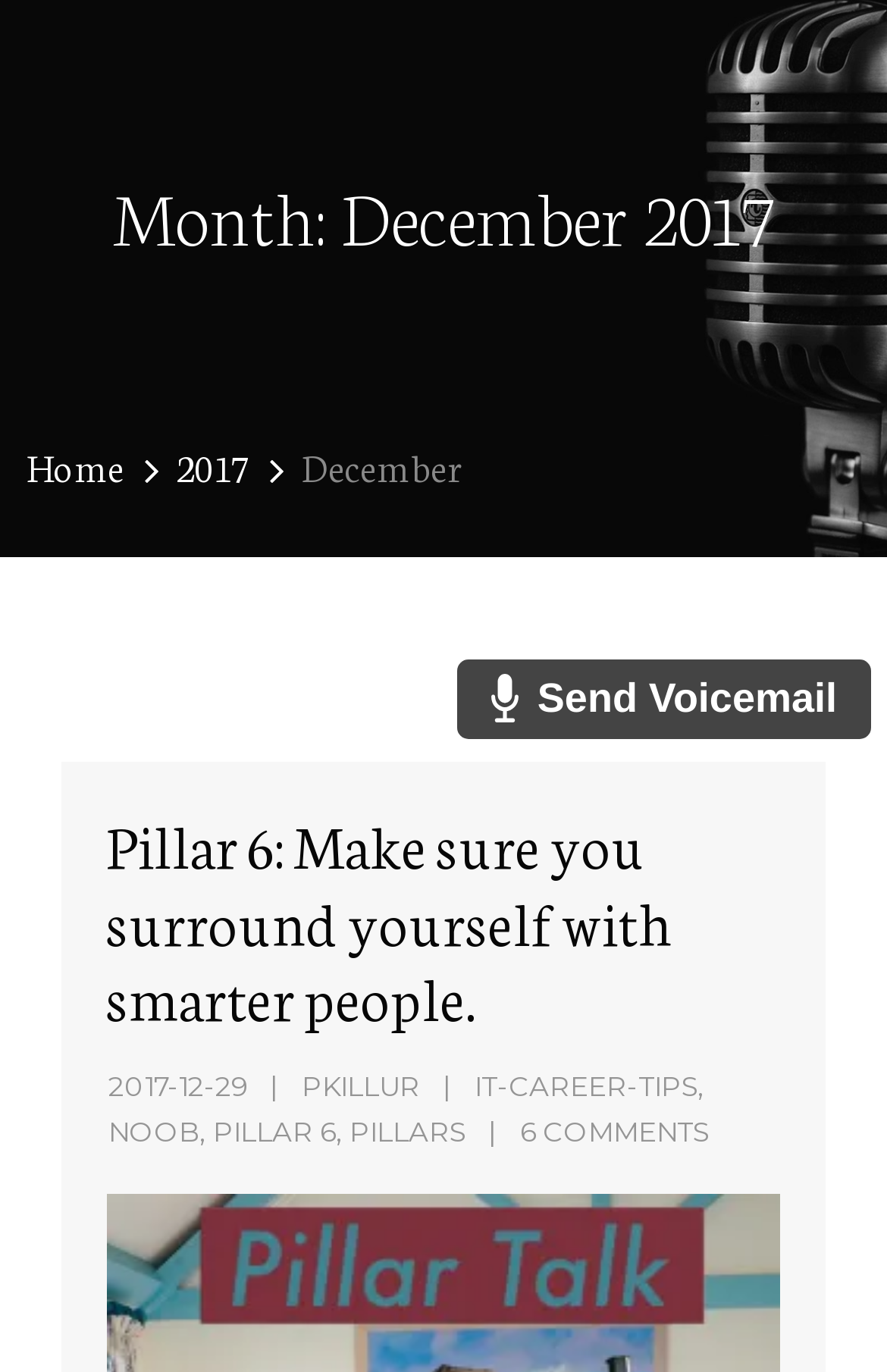Determine the bounding box coordinates for the HTML element described here: "Home".

[0.03, 0.316, 0.14, 0.366]